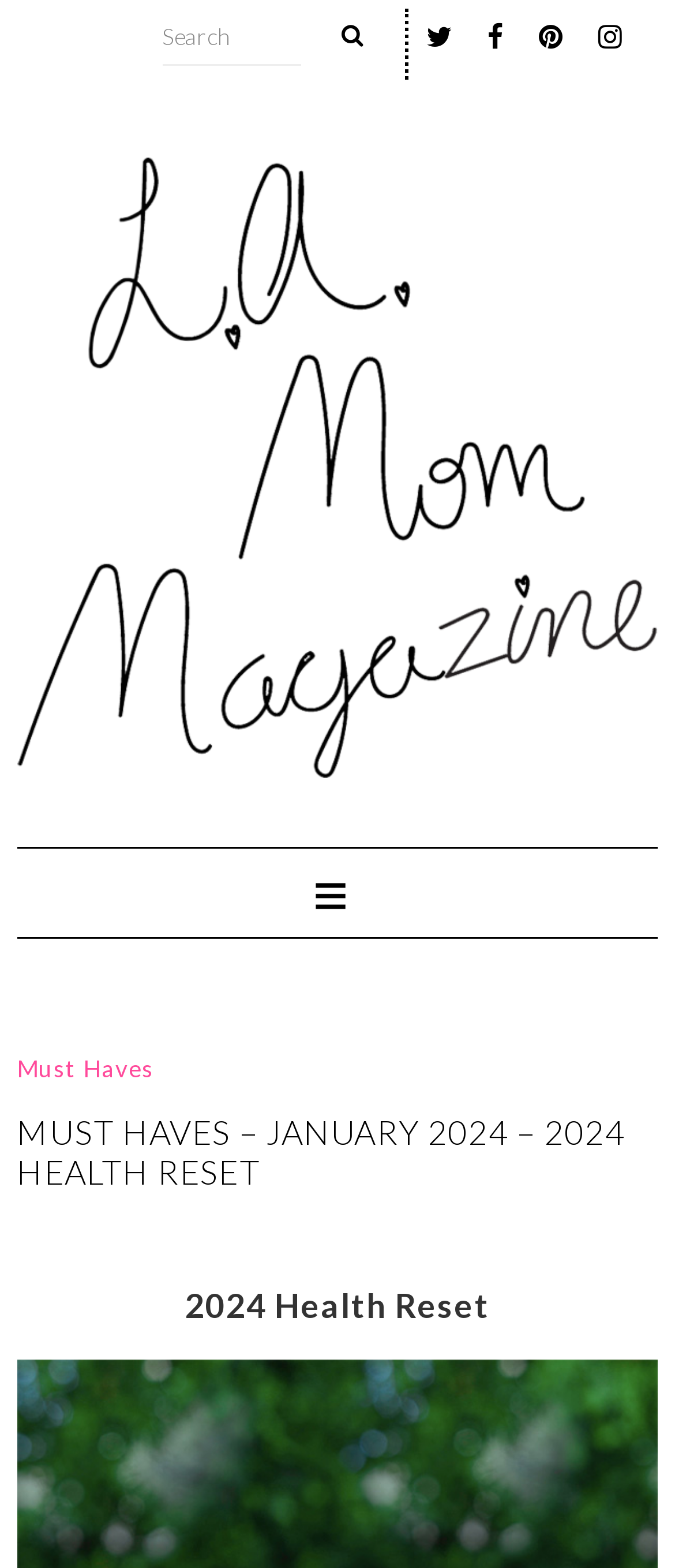Refer to the image and provide an in-depth answer to the question: 
What is the theme of the current article?

I looked at the heading section and found that the current article is about '2024 Health Reset', which suggests that the theme of the article is related to health and wellness.